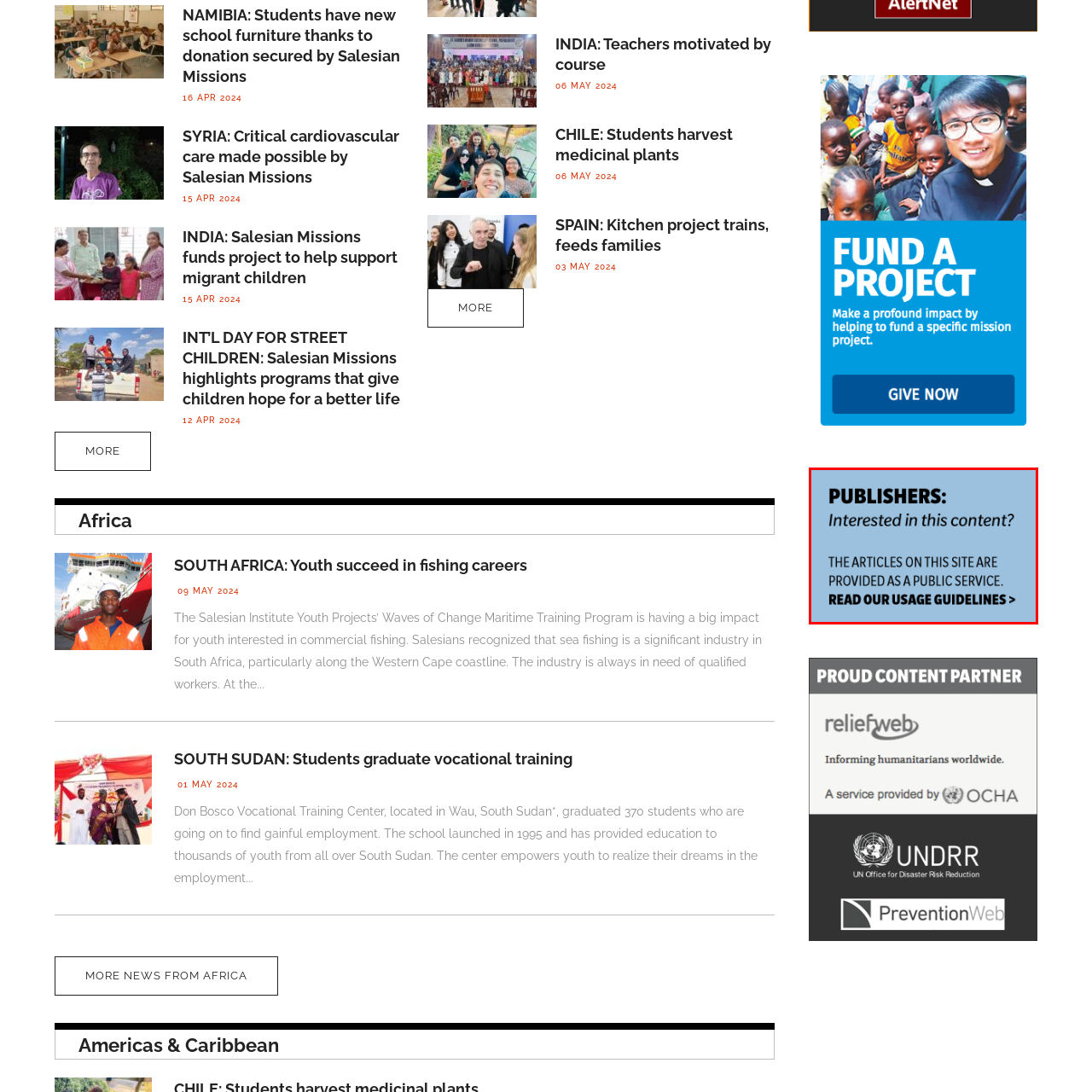Describe in detail the visual content enclosed by the red bounding box.

The image features a notice directed toward publishers, presented in a blue background. The message invites publishers to express interest in the content provided on the site. It emphasizes that the articles on the platform are available as a public service, encouraging readers to review the usage guidelines for further information. This call to action highlights the accessibility and sharing potential of the site's resources, fostering collaboration within the publishing community.